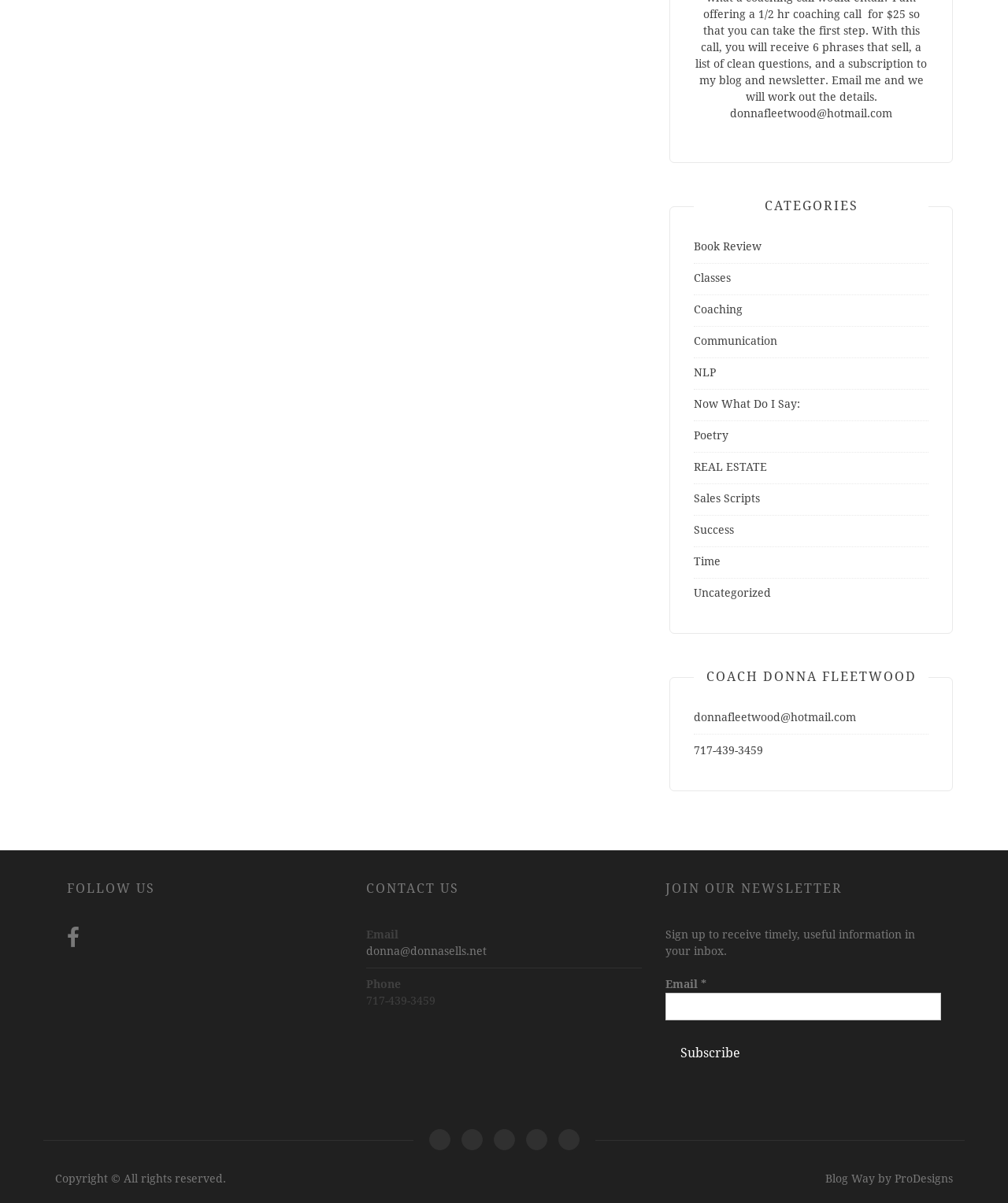What is the link to the 'FREE DOWNLOADS' page?
Relying on the image, give a concise answer in one word or a brief phrase.

Not provided